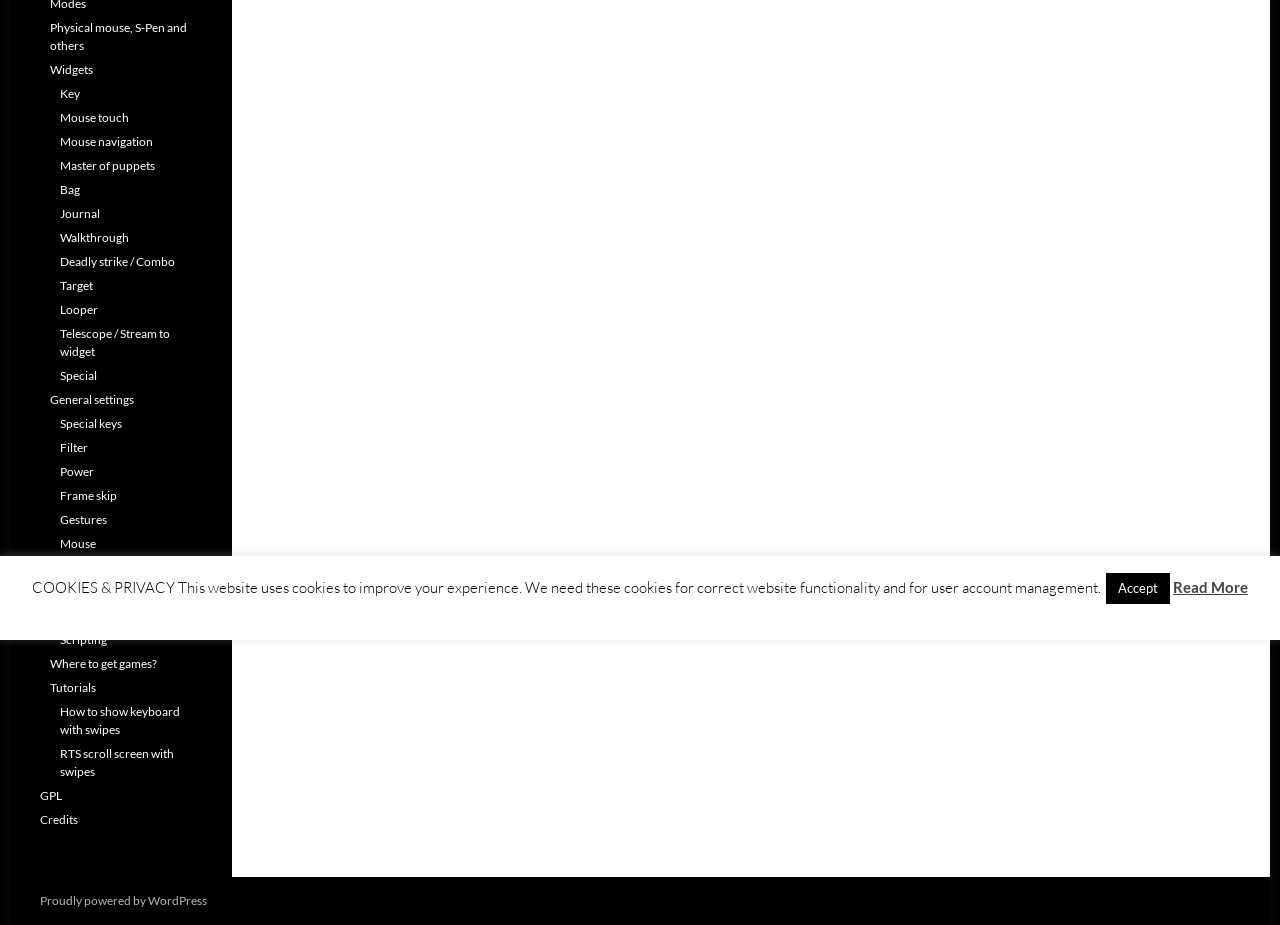Bounding box coordinates should be provided in the format (top-left x, top-left y, bottom-right x, bottom-right y) with all values between 0 and 1. Identify the bounding box for this UI element: Master of puppets

[0.047, 0.171, 0.121, 0.187]